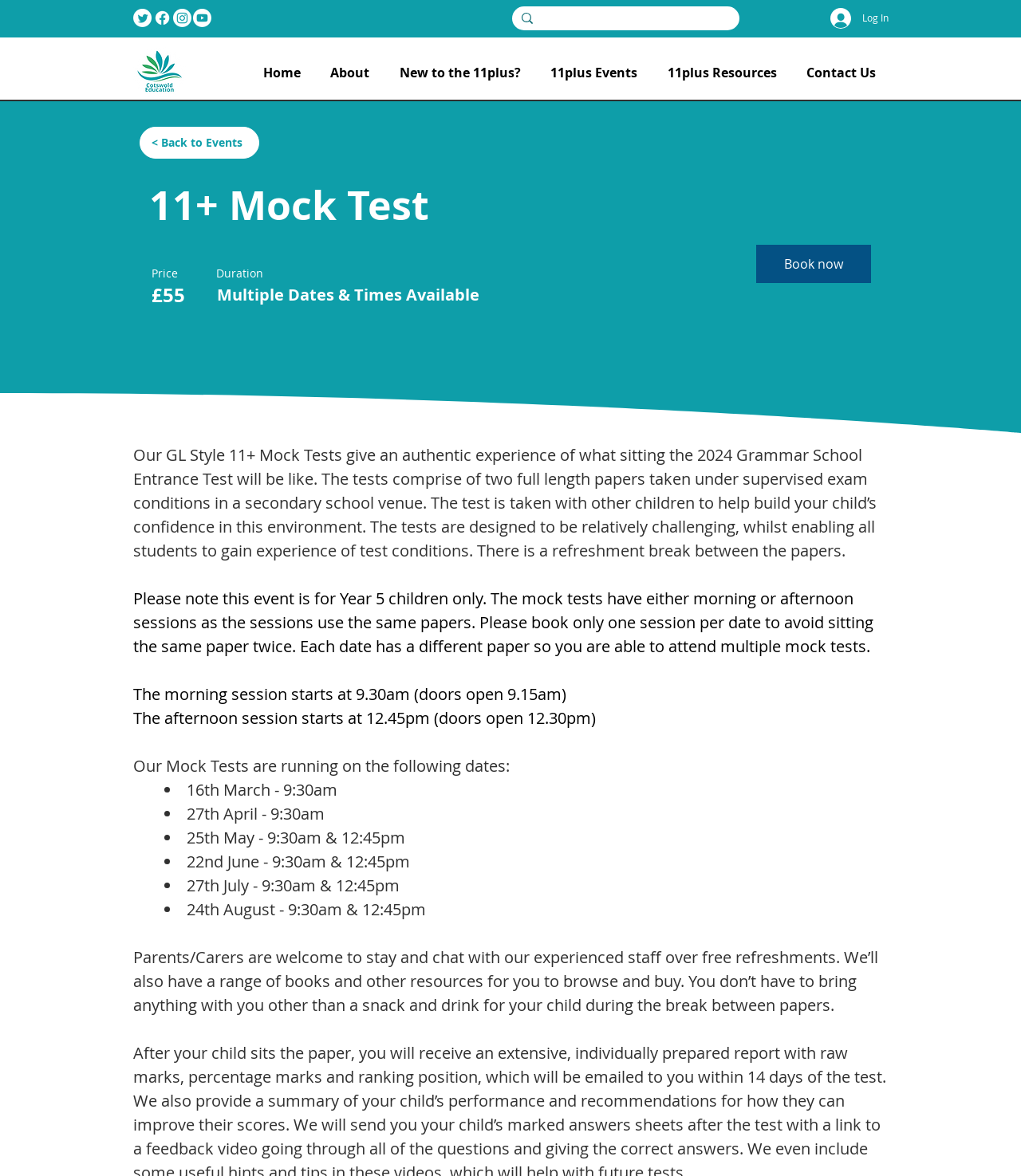Please locate the bounding box coordinates of the element's region that needs to be clicked to follow the instruction: "Go to the Cotswold Education homepage". The bounding box coordinates should be provided as four float numbers between 0 and 1, i.e., [left, top, right, bottom].

[0.13, 0.04, 0.182, 0.085]